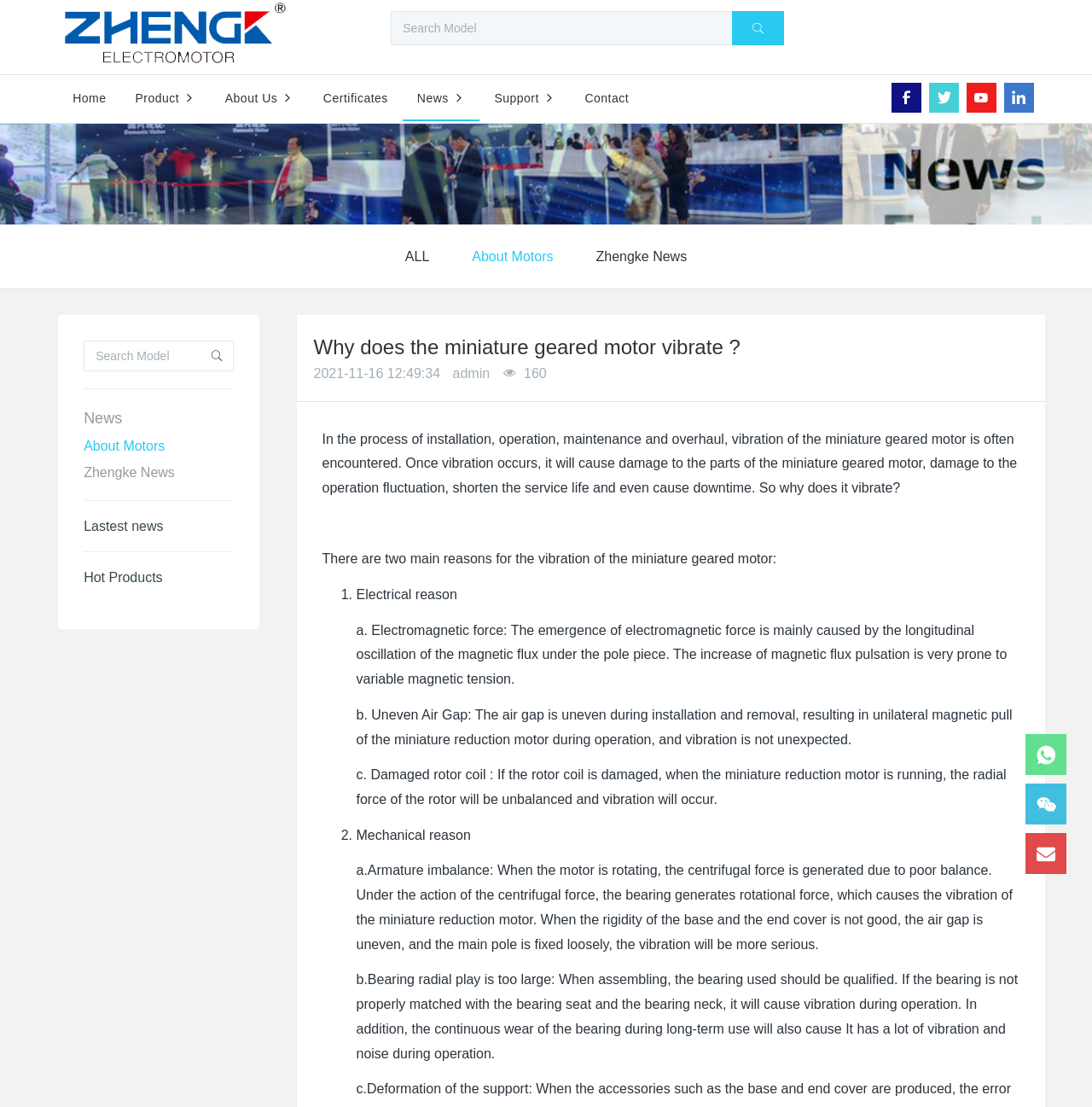Explain the features and main sections of the webpage comprehensively.

The webpage is about the vibration of miniature geared motors, with a focus on the two main reasons for this phenomenon. At the top of the page, there is a logo image of "Zhejiang Zhengke Electromotor Co.,Ltd" and a search bar with a button and a textbox to input search queries. Below the search bar, there is a navigation menu with links to "Home", "Product", "About Us", "Certificates", "News", "Support", and "Contact".

The main content of the page is divided into two sections. The first section has a heading "Why does the miniature geared motor vibrate?" and provides an introduction to the problem of vibration in miniature geared motors. Below the heading, there is a paragraph of text that explains the consequences of vibration, followed by a subheading "There are two main reasons for the vibration of the miniature geared motor:".

The second section lists the two main reasons for vibration, which are electrical reasons and mechanical reasons. Each reason is further divided into sub-reasons, which are listed in a numbered format. The electrical reasons include electromagnetic force, uneven air gap, and damaged rotor coil, while the mechanical reasons include armature imbalance and bearing radial play being too large.

On the right side of the page, there is a complementary section that contains a search bar, links to "News", "About Motors", and "Zhengke News", as well as headings for "Lastest news" and "Hot Products". At the bottom of the page, there are social media links and a link to a person named "Sean Huang".